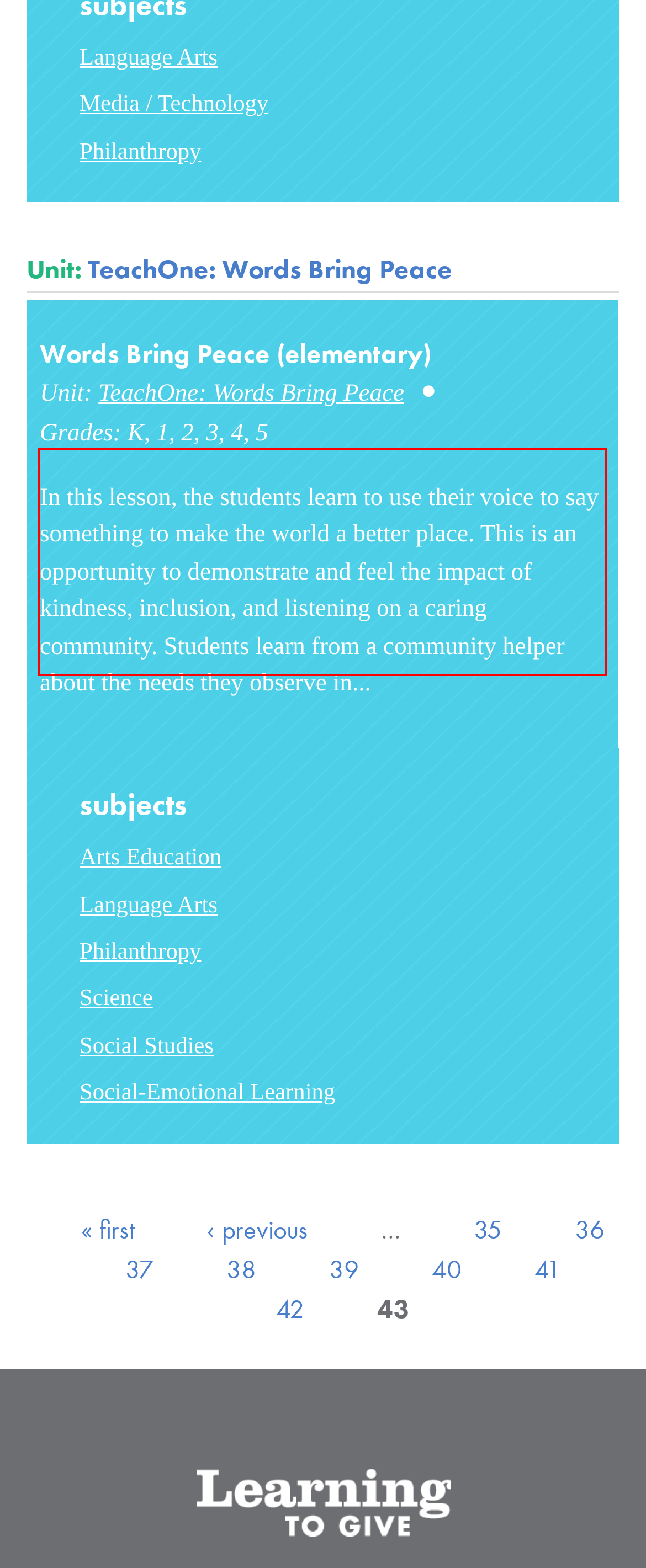You have a screenshot of a webpage, and there is a red bounding box around a UI element. Utilize OCR to extract the text within this red bounding box.

In this lesson, the students learn to use their voice to say something to make the world a better place. This is an opportunity to demonstrate and feel the impact of kindness, inclusion, and listening on a caring community. Students learn from a community helper about the needs they observe in...